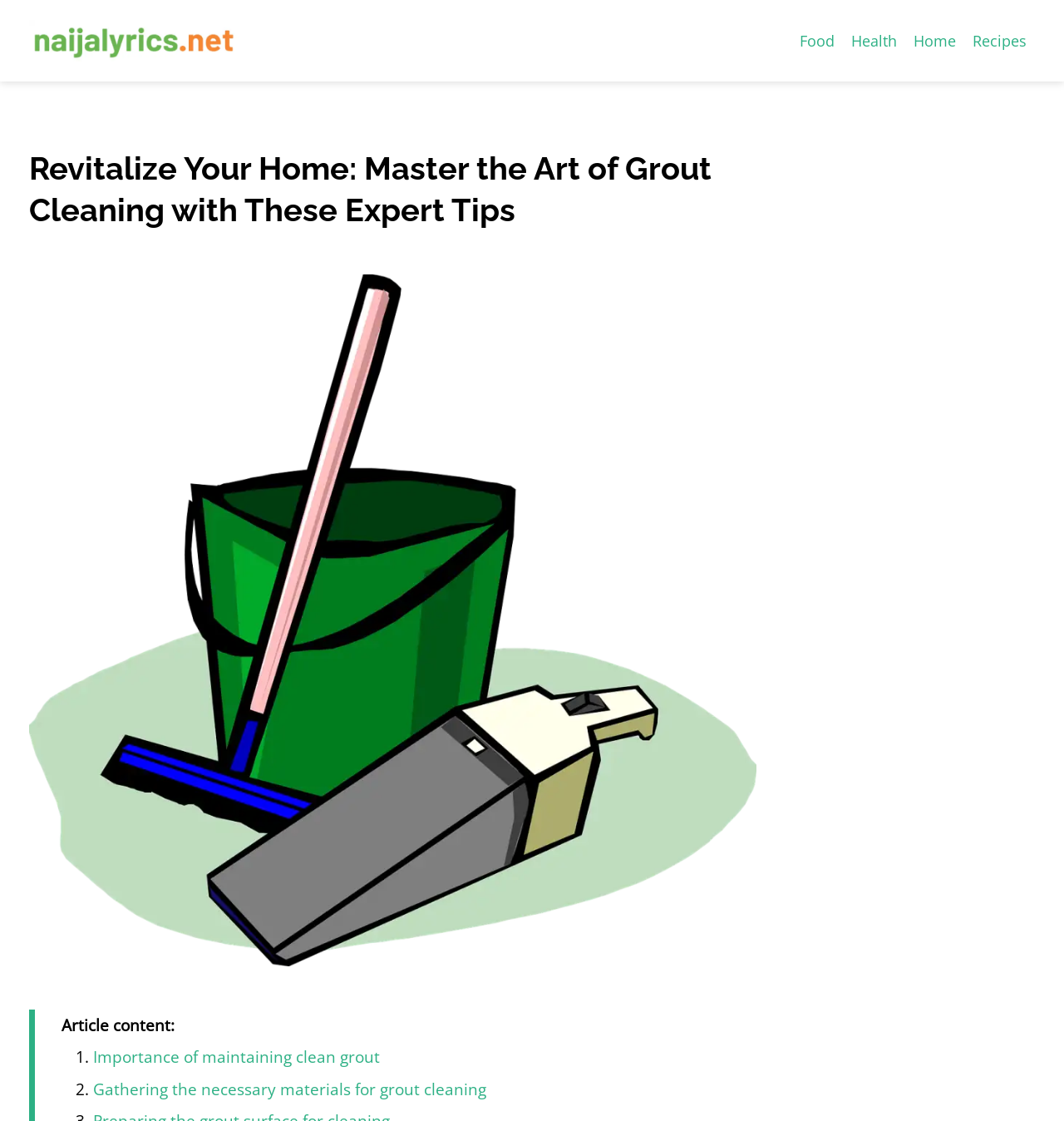Please find the bounding box coordinates (top-left x, top-left y, bottom-right x, bottom-right y) in the screenshot for the UI element described as follows: name="input_1"

None